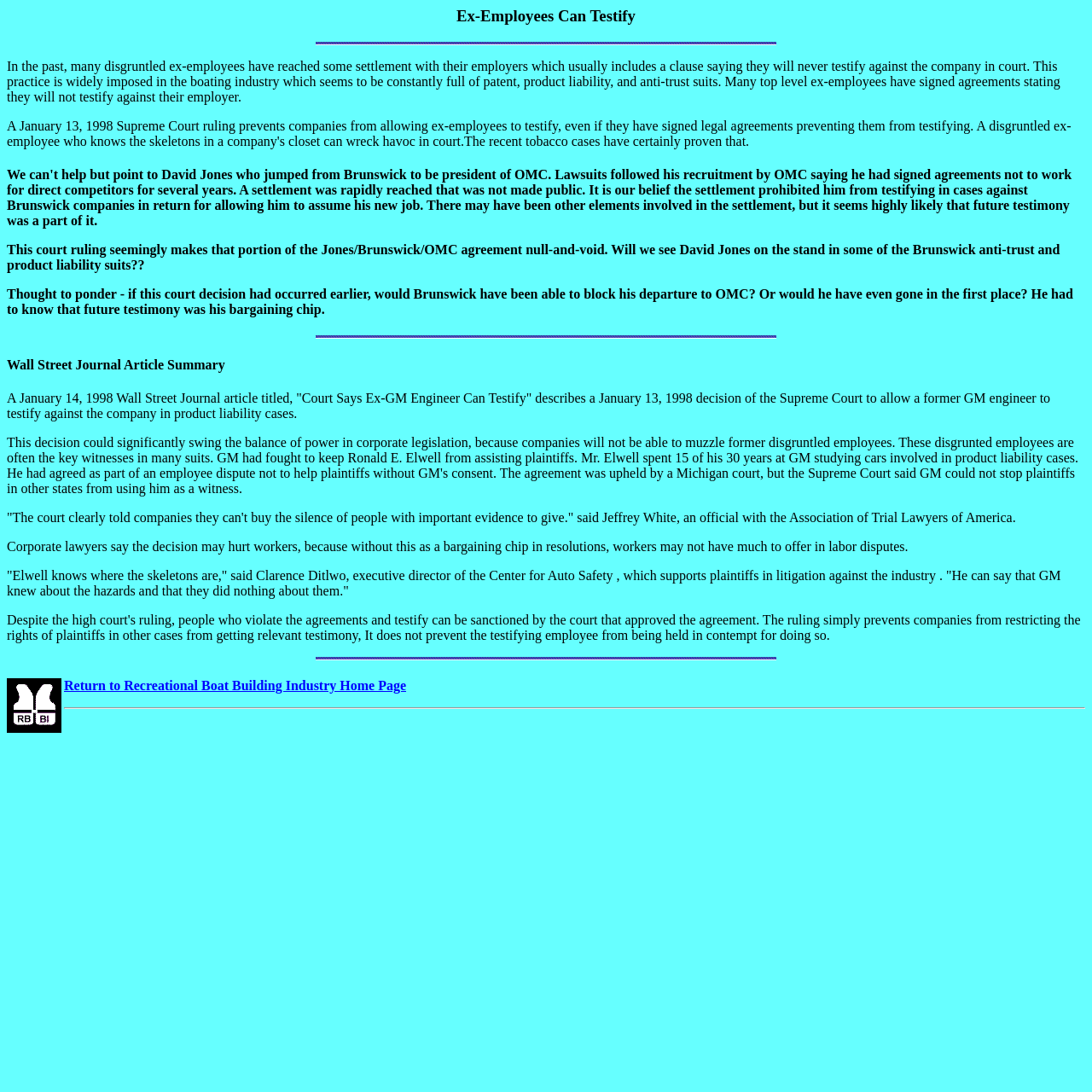Examine the image carefully and respond to the question with a detailed answer: 
What is the name of the organization supporting plaintiffs in litigation?

According to the webpage content, the Center for Auto Safety is an organization that supports plaintiffs in litigation against the industry, and its executive director, Clarence Ditlwo, is quoted in the article.